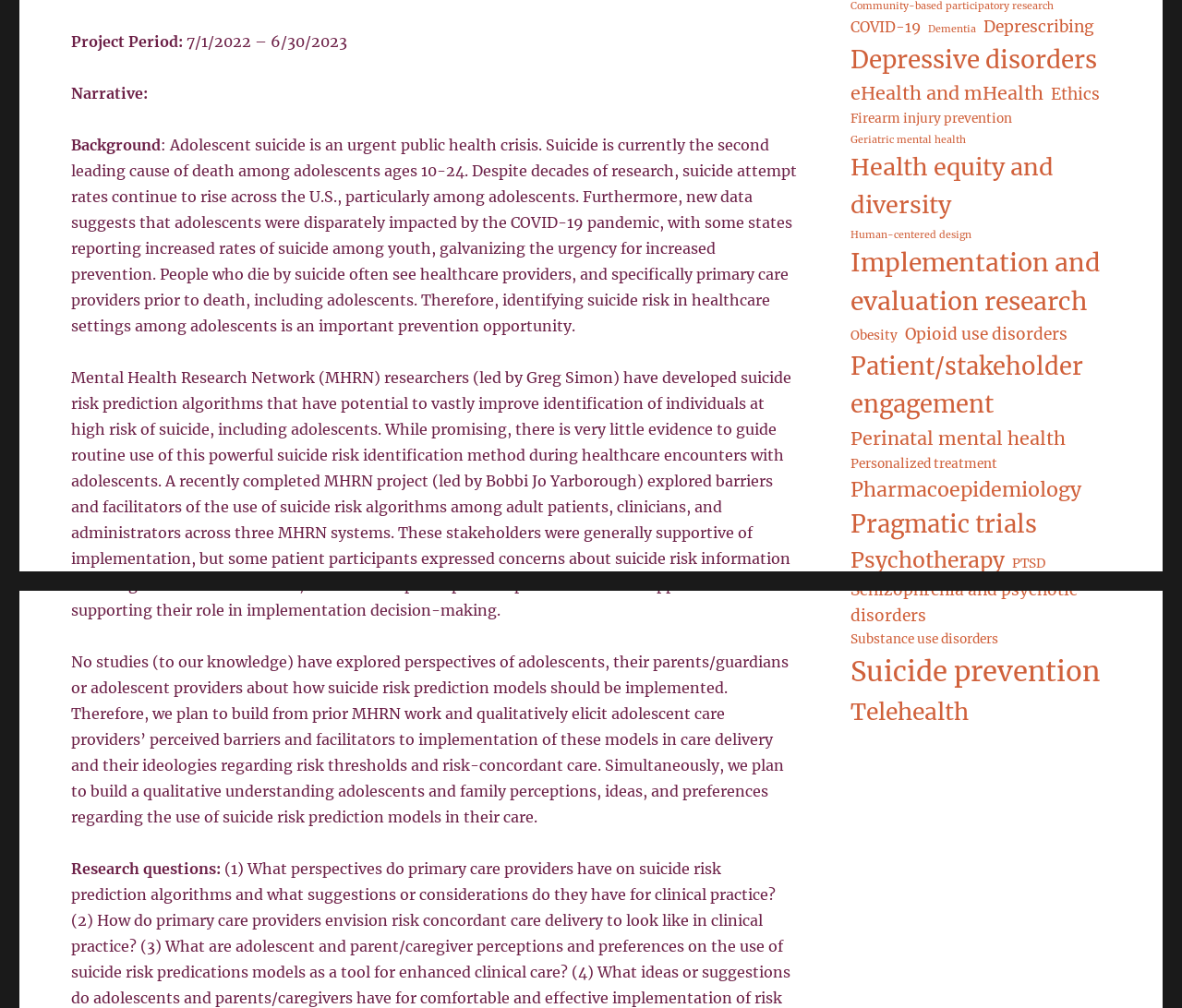Identify the bounding box for the element characterized by the following description: "Pragmatic trials".

[0.72, 0.502, 0.878, 0.54]